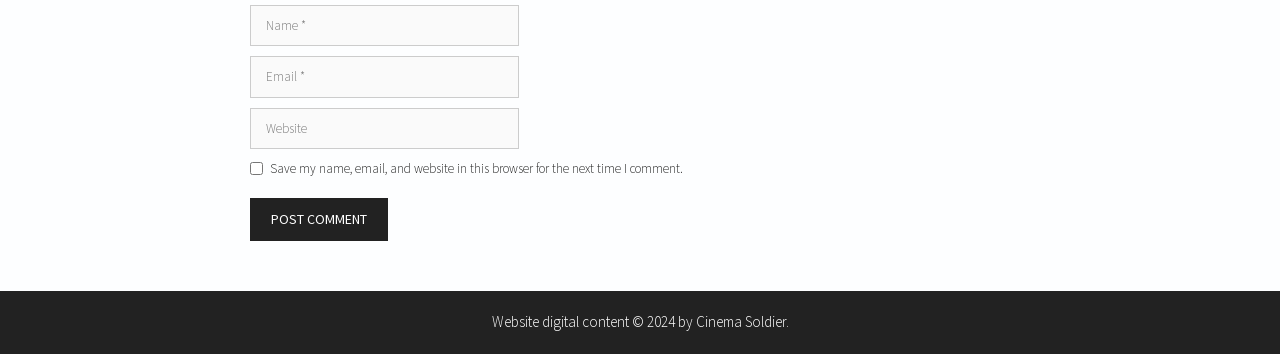Locate the bounding box of the user interface element based on this description: "name="submit" value="Post Comment"".

[0.195, 0.56, 0.303, 0.681]